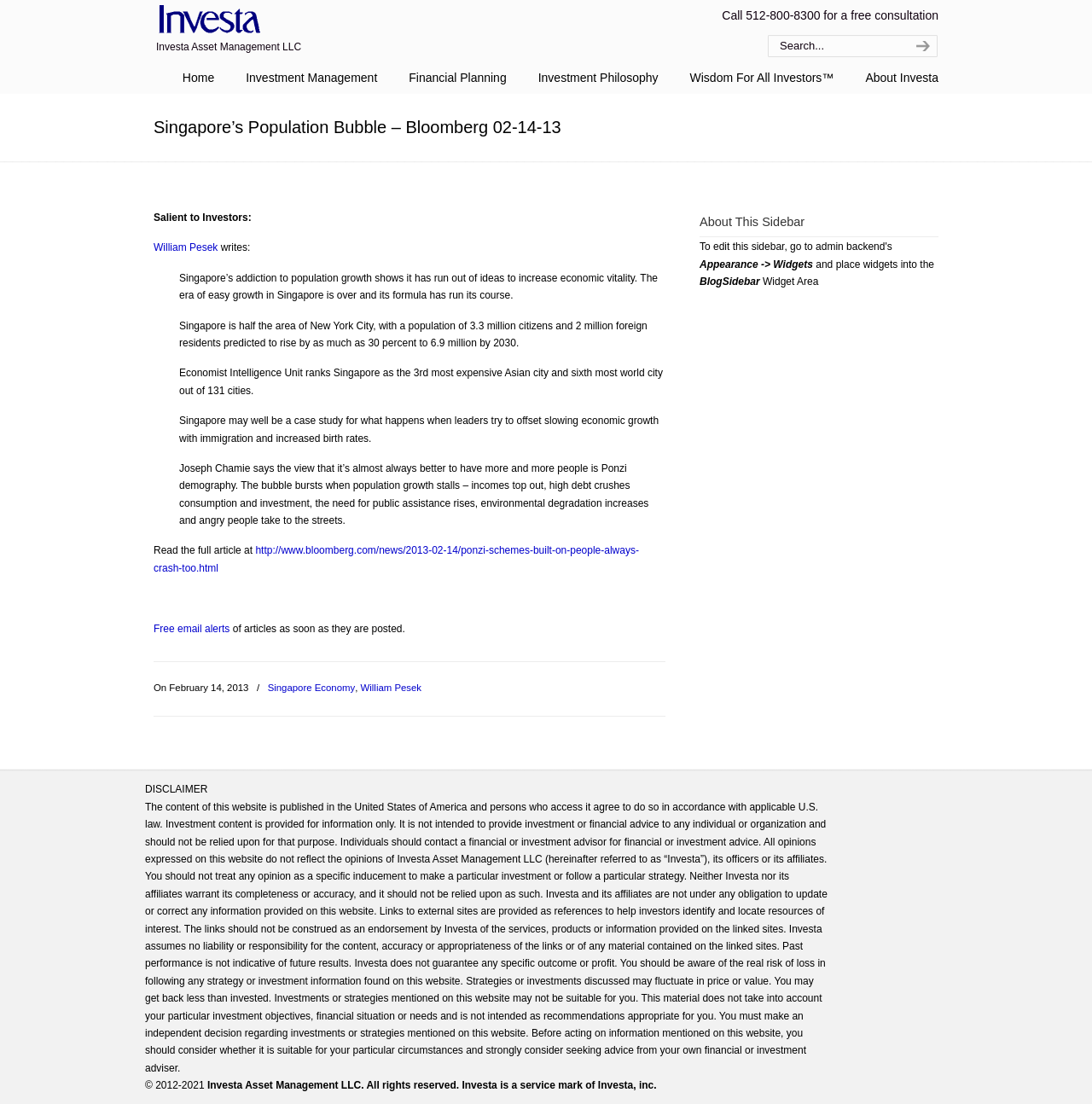Can you find and generate the webpage's heading?

Singapore’s Population Bubble – Bloomberg 02-14-13